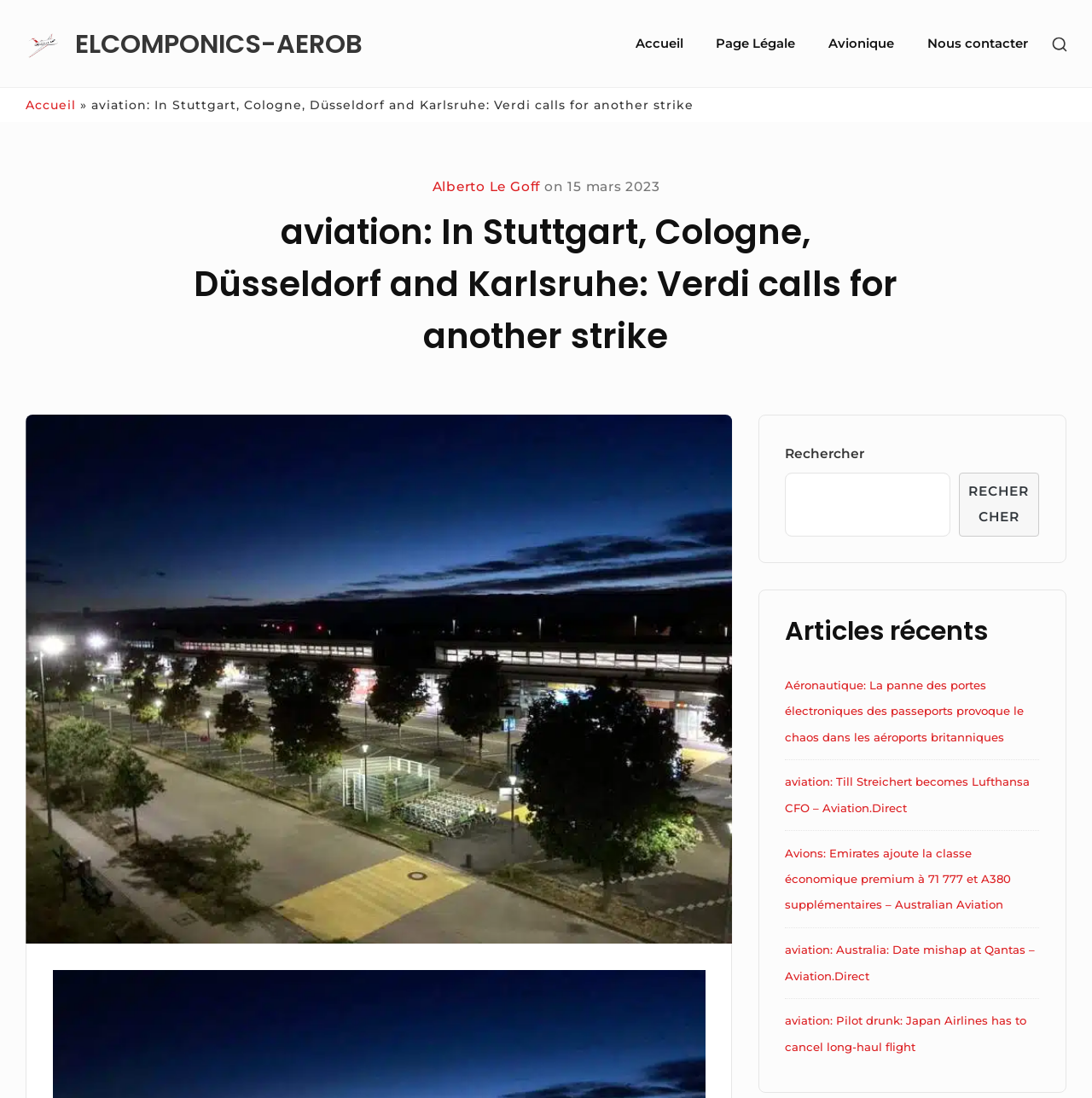Look at the image and give a detailed response to the following question: What is the date of the article?

I found the date of the article by looking at the time element, which contains the text '15 mars 2023'. This is the date of the article.